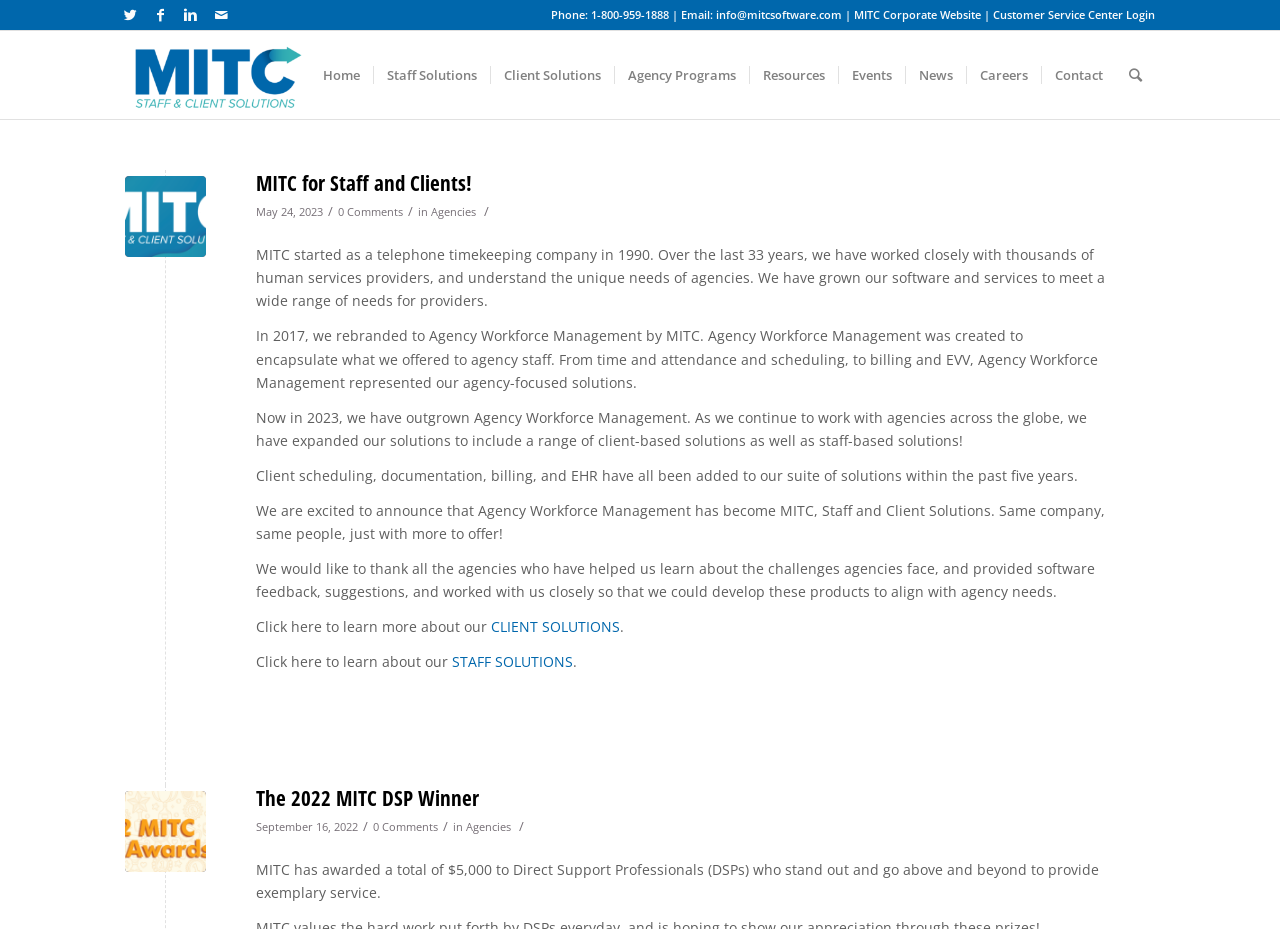Describe every aspect of the webpage in a detailed manner.

The webpage is about MITC Agency Solutions, with a focus on its history, services, and awards. At the top, there is a navigation menu with links to various sections, including Home, Staff Solutions, Client Solutions, Agency Programs, Resources, Events, News, Careers, and Contact. Below the navigation menu, there is a section with the company's contact information, including phone number and email address.

The main content of the webpage is divided into two articles. The first article has a heading "MITC for Staff and Clients!" and provides a brief history of the company, from its founding in 1990 to its rebranding in 2017 and expansion of services in 2023. The article also mentions the company's gratitude to agencies that have worked with them and provided feedback.

The second article has a heading "The 2022 MITC DSP Winner" and announces the winner of an award for Direct Support Professionals (DSPs) who have provided exemplary service. The article mentions that the company has awarded a total of $5,000 to these professionals.

Throughout the webpage, there are links to other sections and articles, as well as images and icons, including a logo for MITC Agency Solutions. The layout is organized and easy to navigate, with clear headings and concise text.